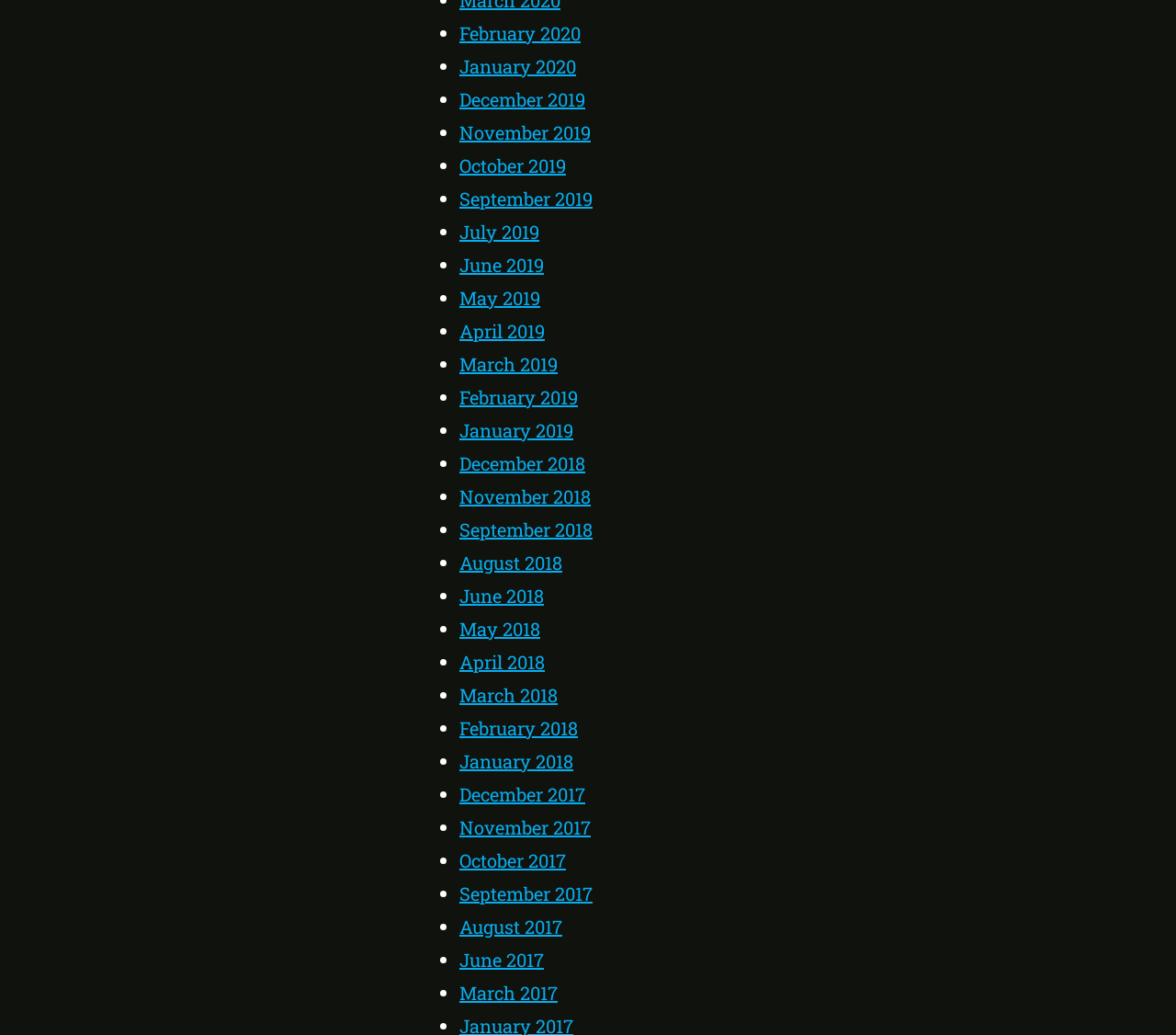Please specify the coordinates of the bounding box for the element that should be clicked to carry out this instruction: "View February 2020". The coordinates must be four float numbers between 0 and 1, formatted as [left, top, right, bottom].

[0.391, 0.02, 0.494, 0.043]